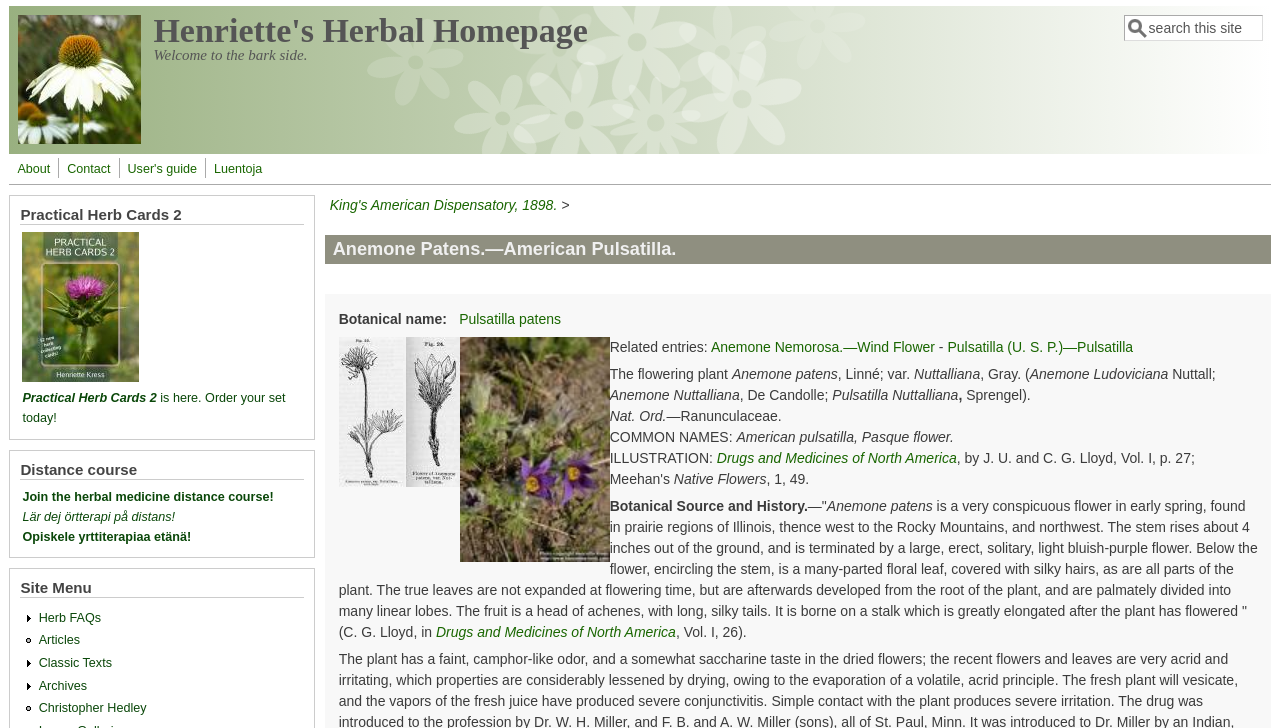Please identify the bounding box coordinates of the clickable area that will allow you to execute the instruction: "Read about Anemone Patens".

[0.254, 0.323, 0.993, 0.363]